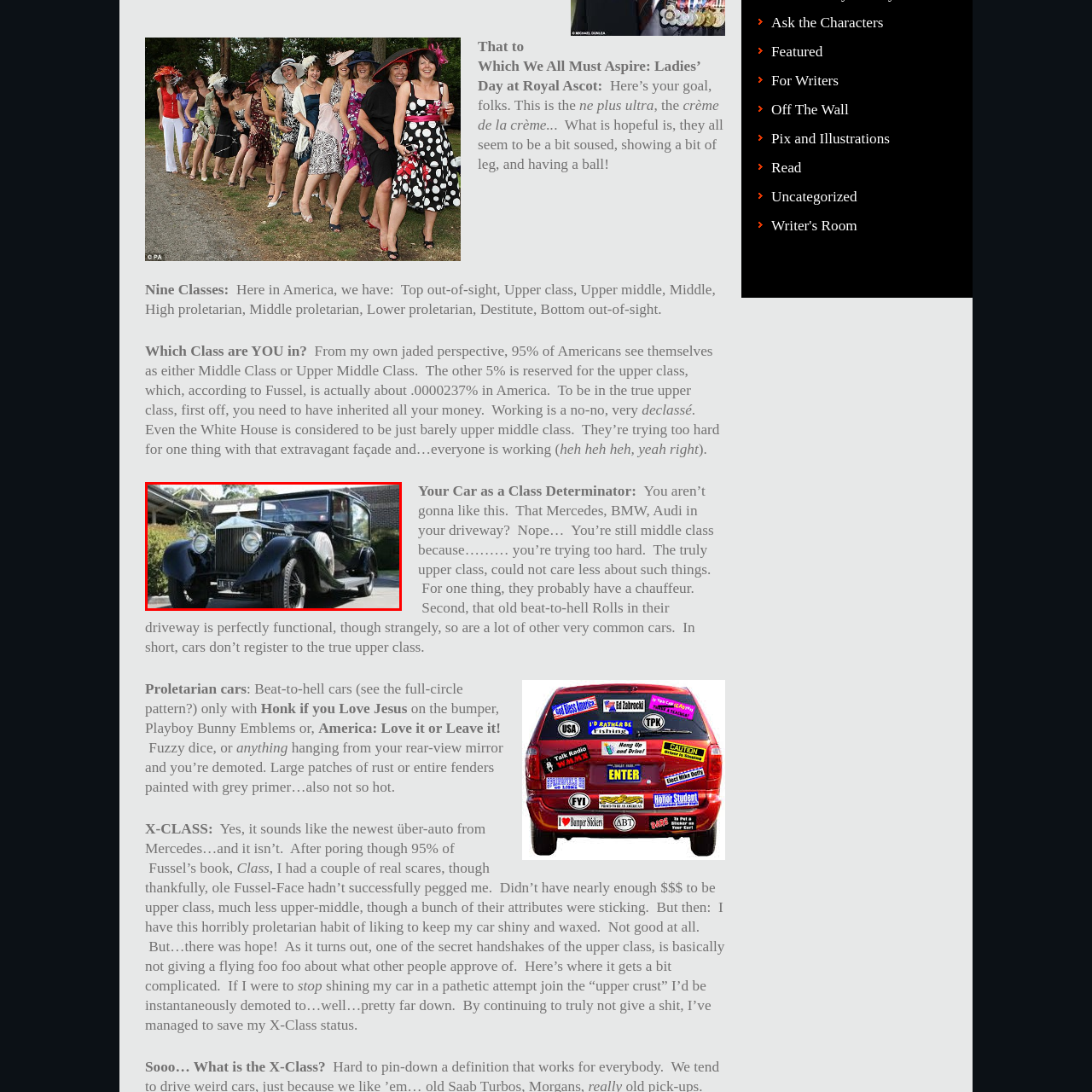Look at the image marked by the red box and respond with a single word or phrase: What is the name of the hood ornament on the car?

Spirit of Ecstasy